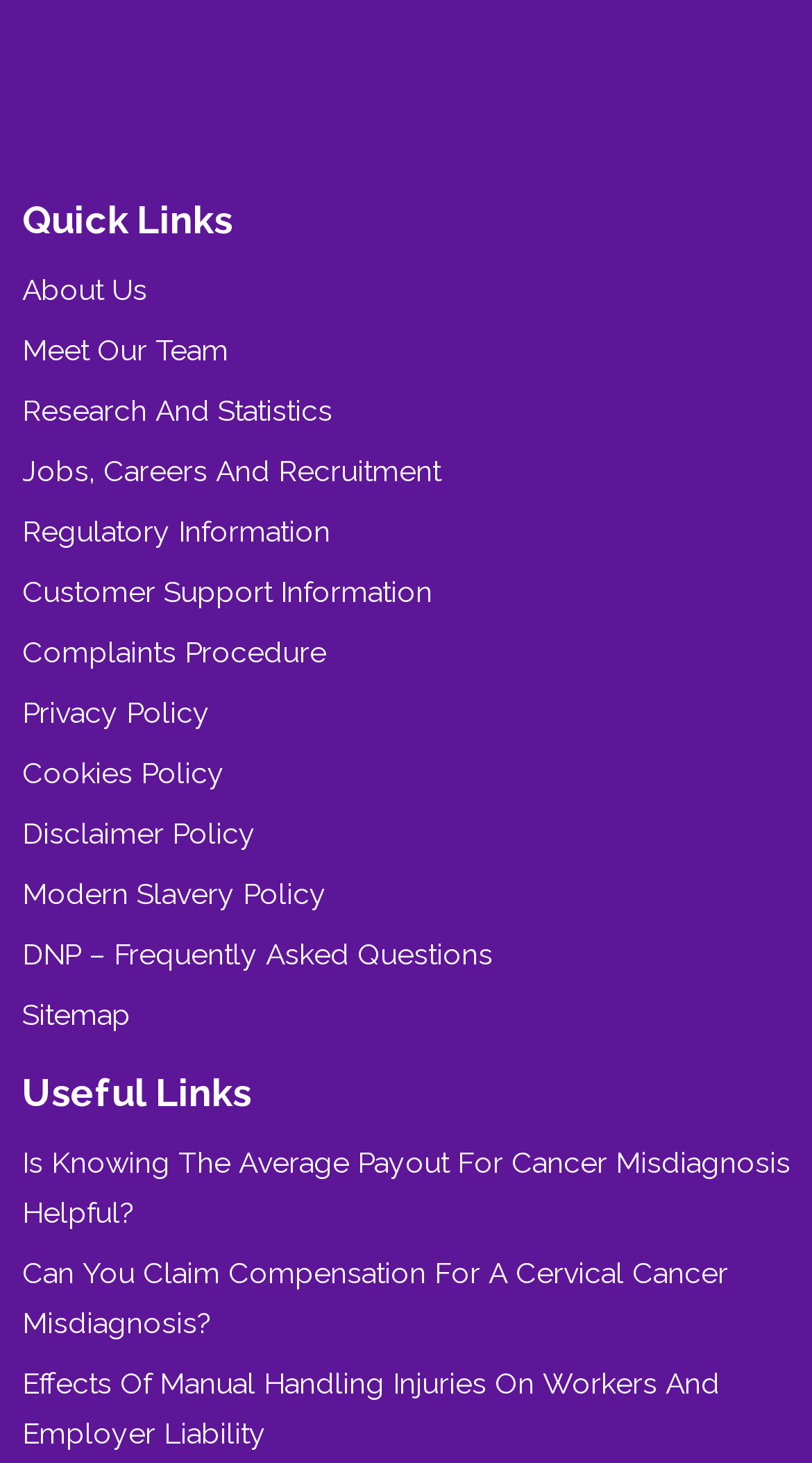Locate the bounding box coordinates of the element I should click to achieve the following instruction: "Check the Sitemap".

[0.027, 0.677, 0.973, 0.711]